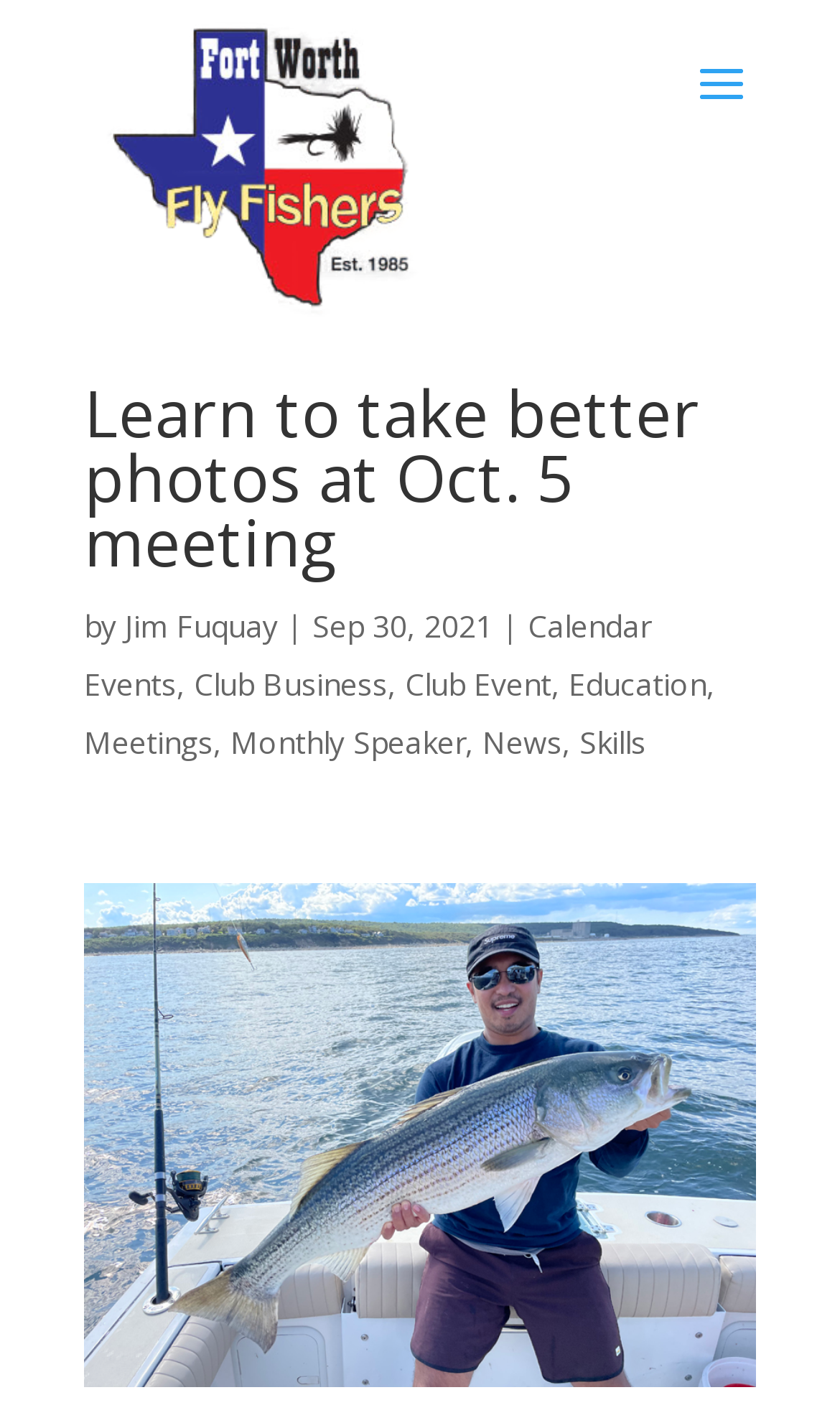Your task is to extract the text of the main heading from the webpage.

Learn to take better photos at Oct. 5 meeting